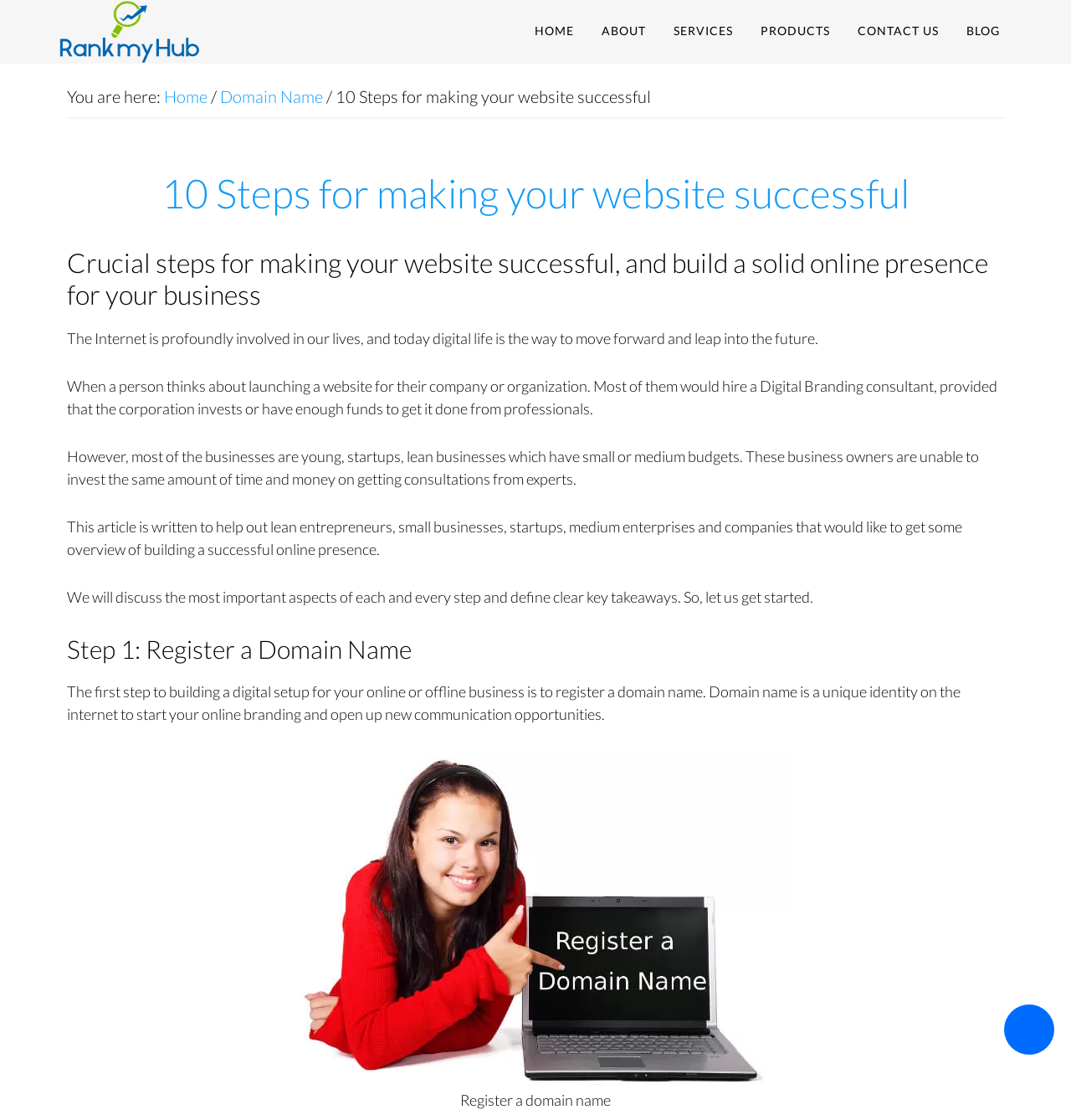Please extract the primary headline from the webpage.

10 Steps for making your website successful